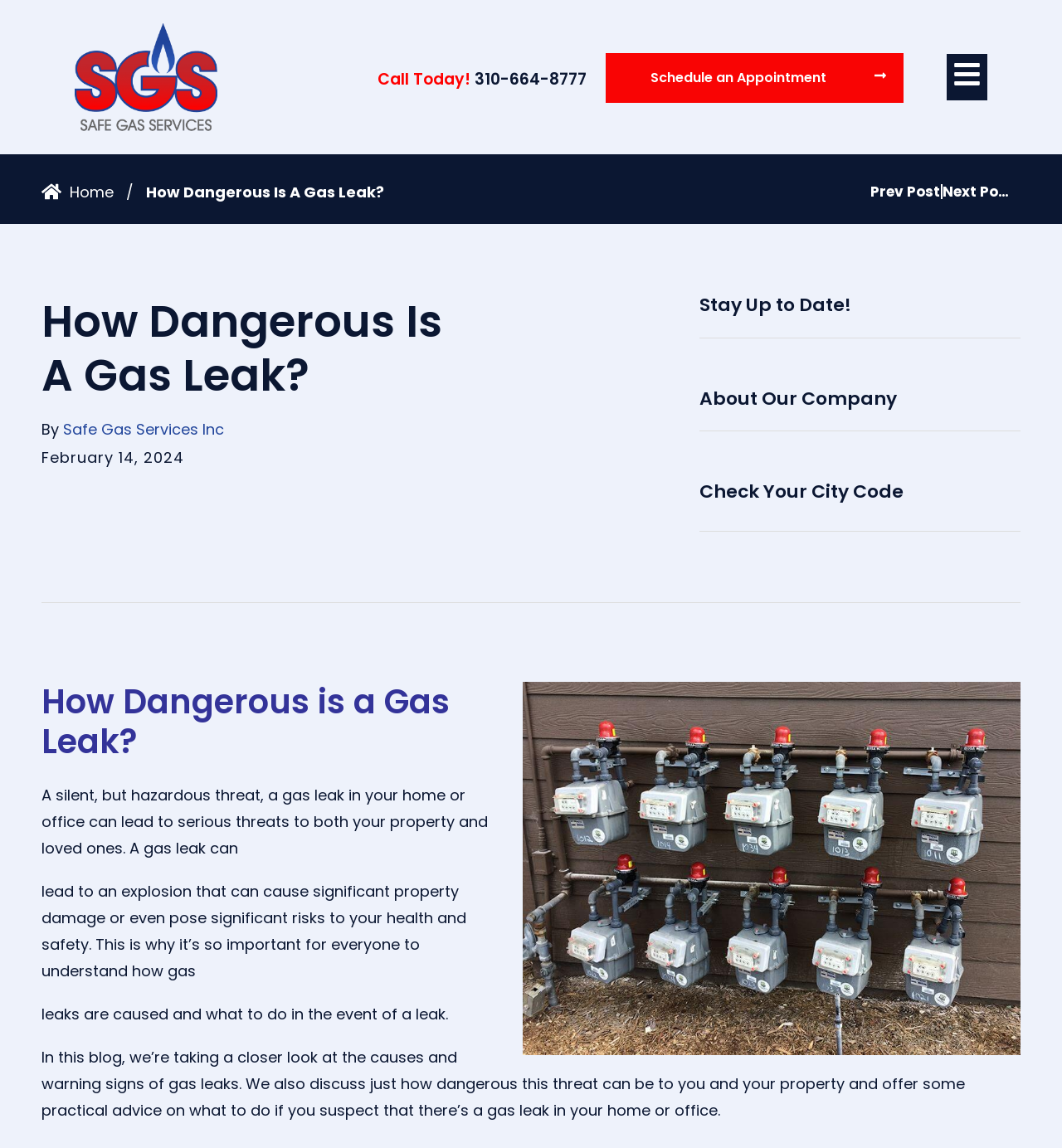Highlight the bounding box coordinates of the element you need to click to perform the following instruction: "Go to the home page."

[0.066, 0.158, 0.107, 0.176]